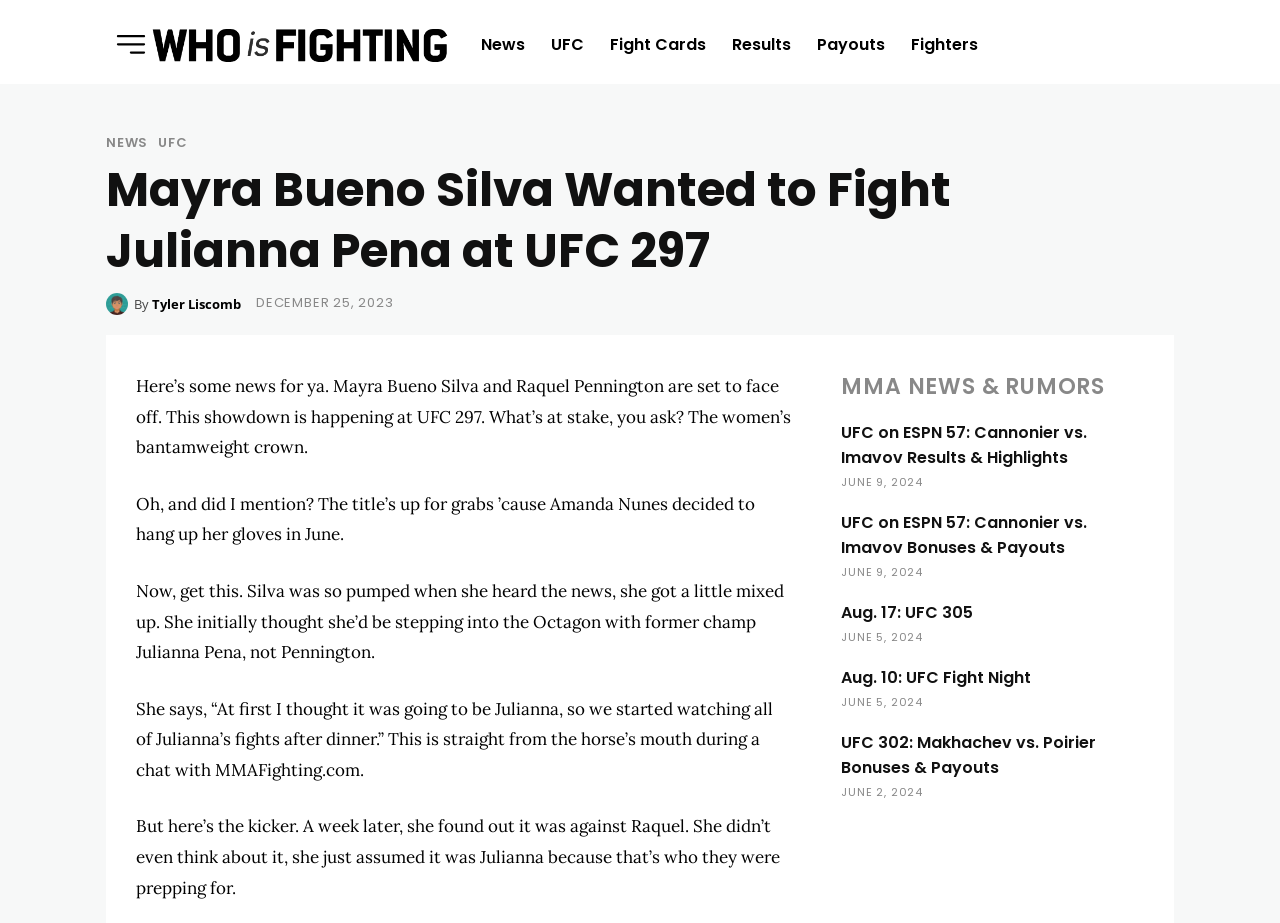What is the title that Mayra Bueno Silva and Raquel Pennington are competing for?
Make sure to answer the question with a detailed and comprehensive explanation.

The article states that Mayra Bueno Silva and Raquel Pennington are set to face off for the women's bantamweight crown, which was left vacant by Amanda Nunes' retirement.